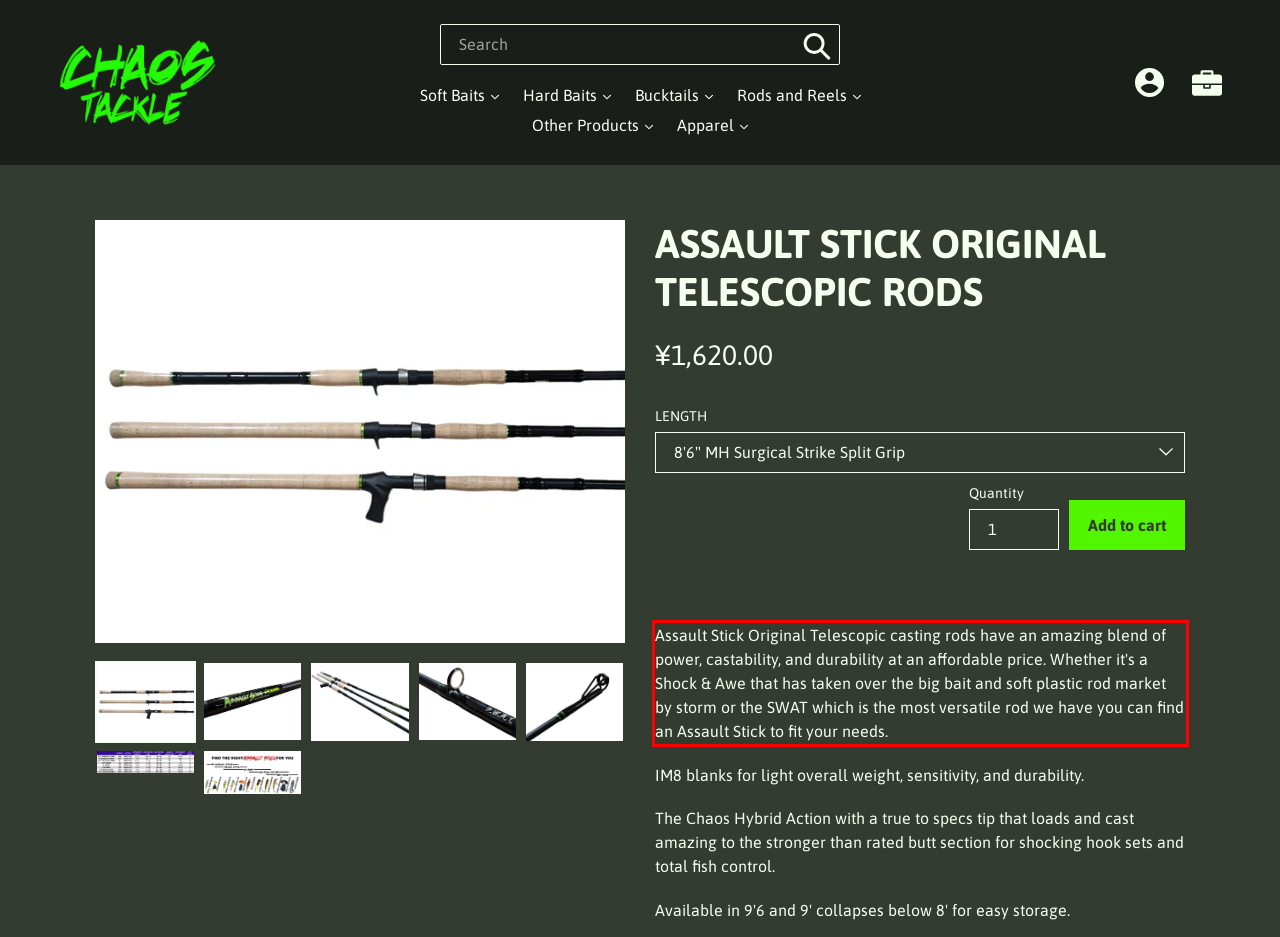Please extract the text content from the UI element enclosed by the red rectangle in the screenshot.

Assault Stick Original Telescopic casting rods have an amazing blend of power, castability, and durability at an affordable price. Whether it's a Shock & Awe that has taken over the big bait and soft plastic rod market by storm or the SWAT which is the most versatile rod we have you can find an Assault Stick to fit your needs.